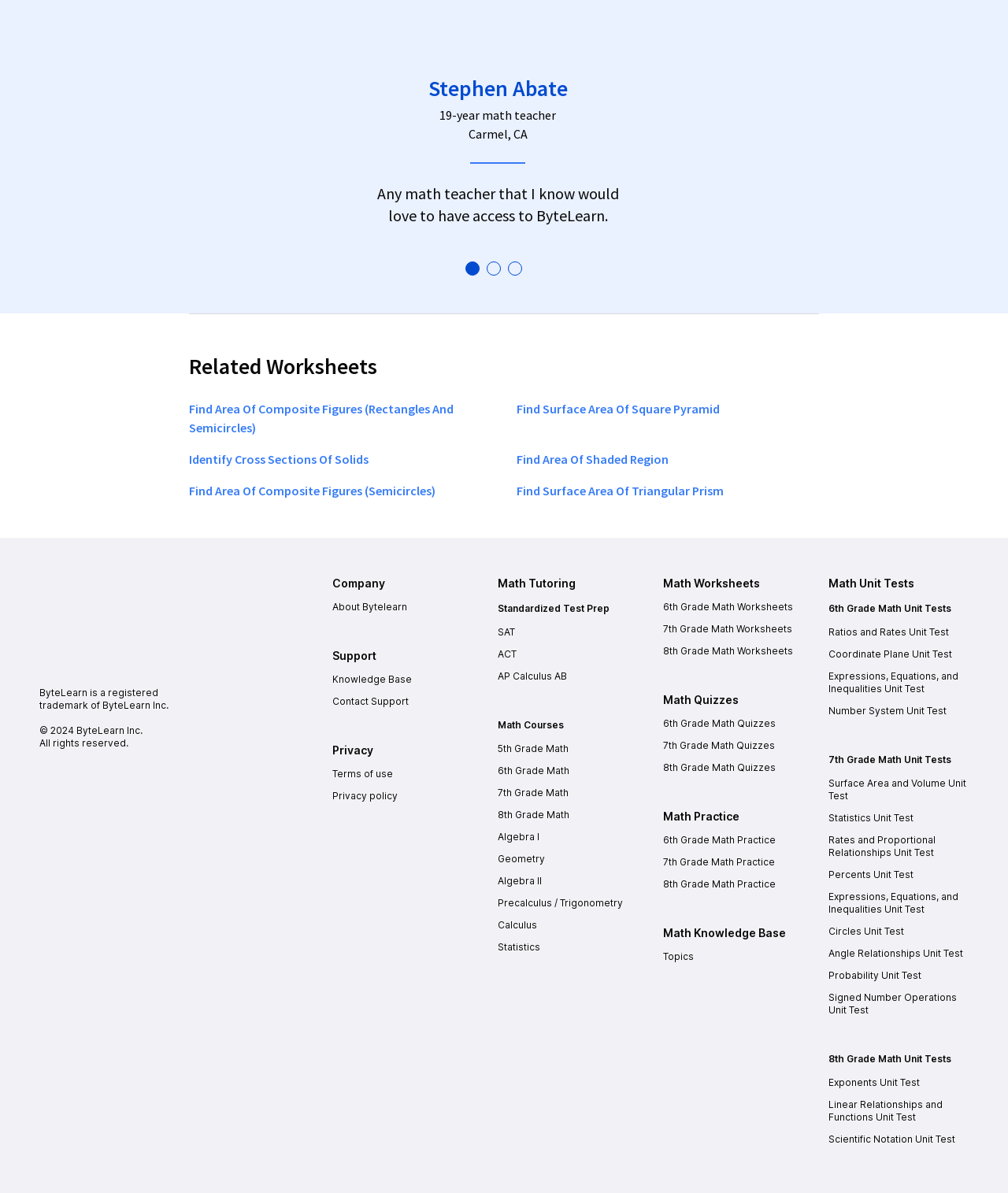Provide the bounding box coordinates of the HTML element described by the text: "Privacy policy". The coordinates should be in the format [left, top, right, bottom] with values between 0 and 1.

[0.33, 0.662, 0.395, 0.672]